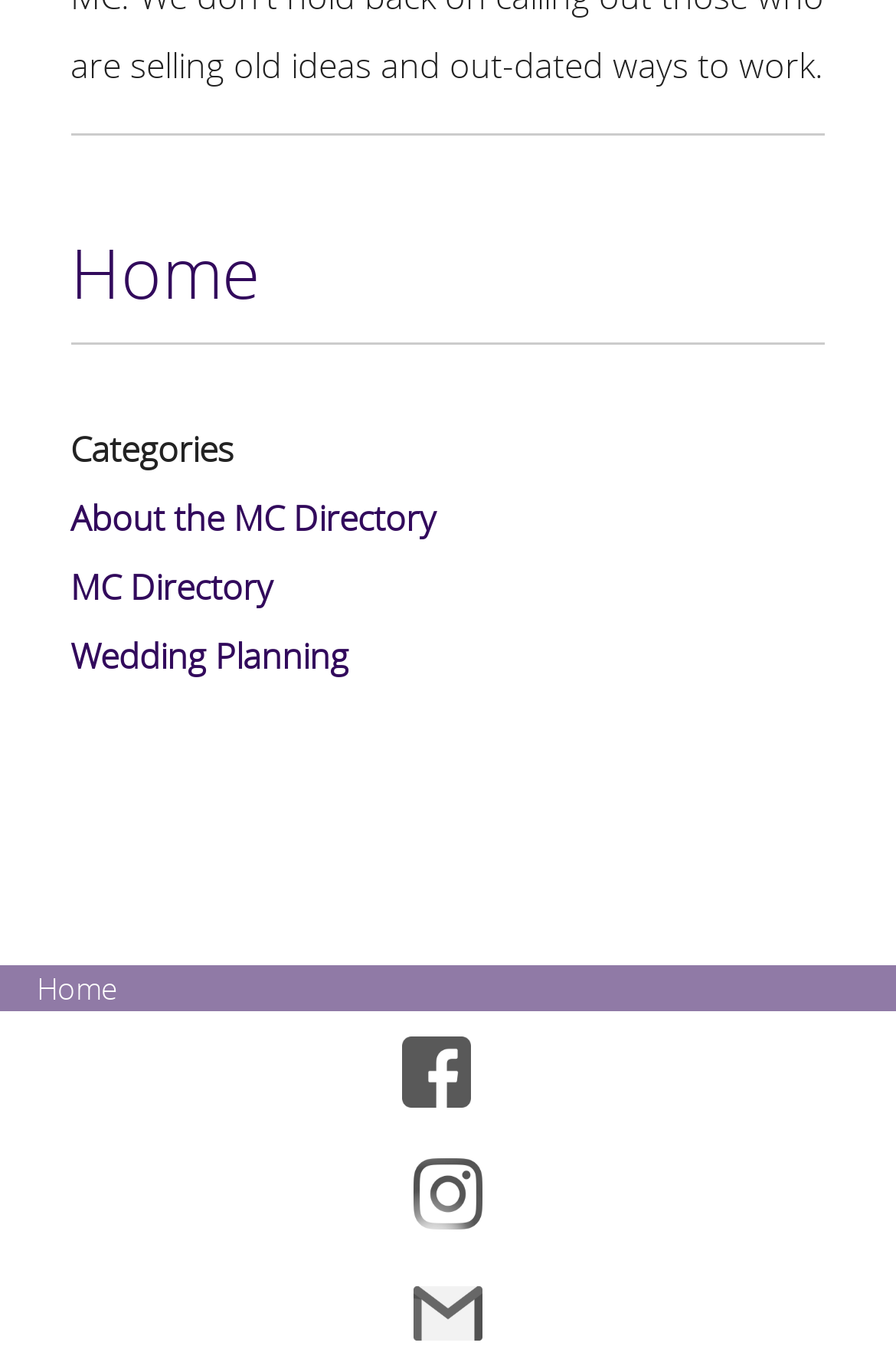Please identify the bounding box coordinates of the area that needs to be clicked to fulfill the following instruction: "learn about the MC Directory."

[0.078, 0.36, 0.486, 0.393]